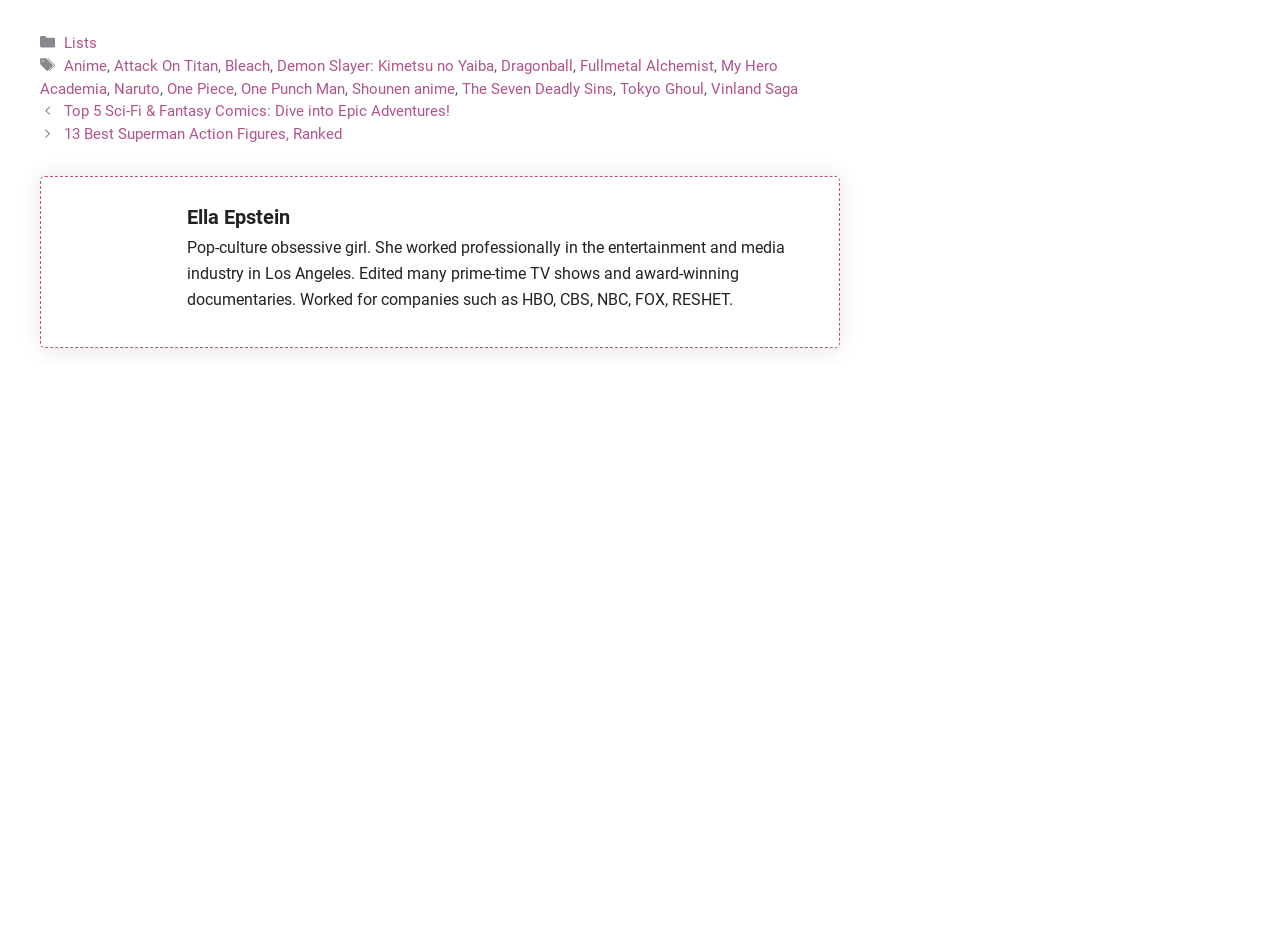Use a single word or phrase to answer the following:
What is the profession of the author Ella Epstein?

Editor